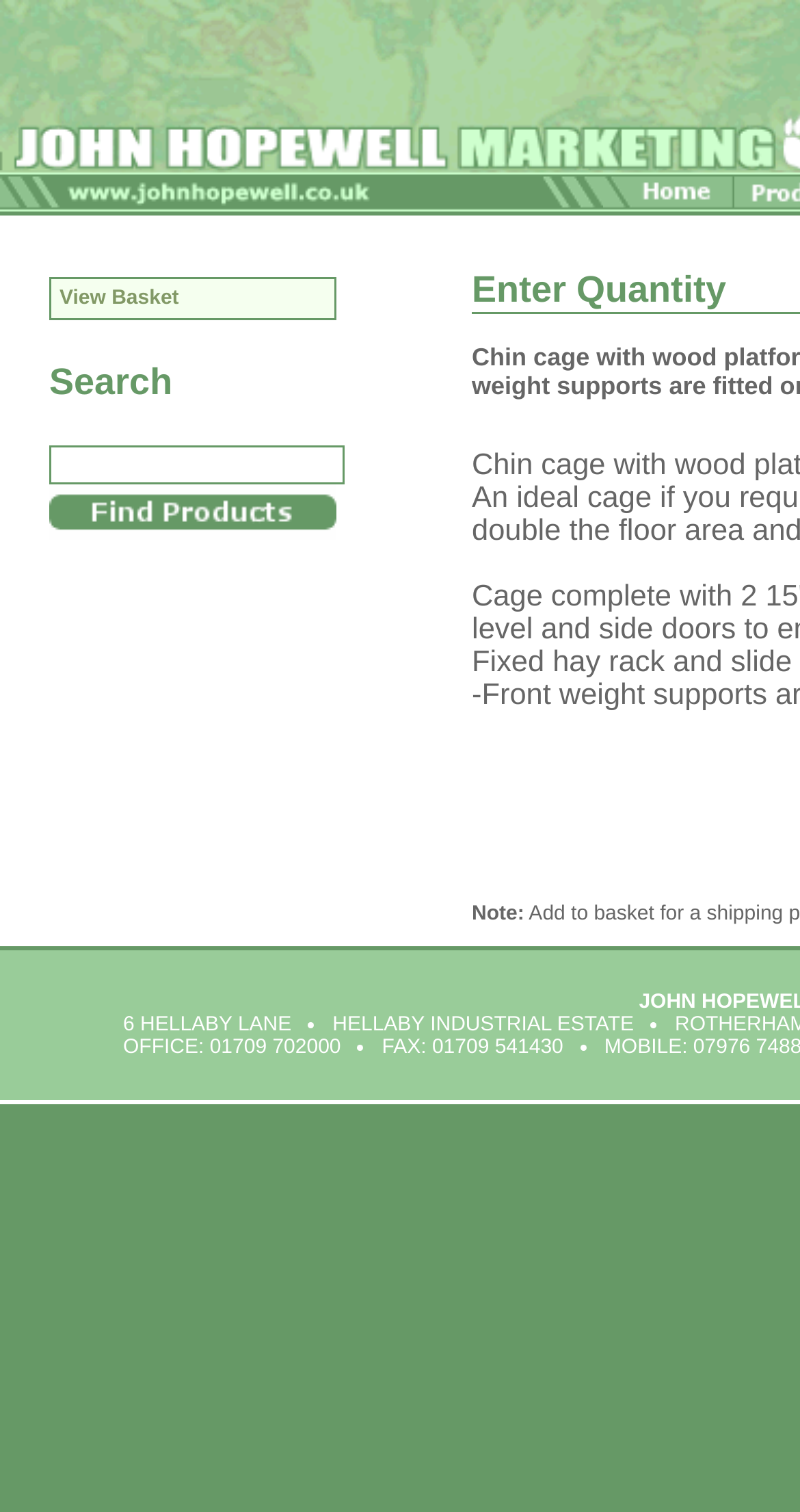Respond with a single word or phrase to the following question: What is the purpose of the textbox?

Search